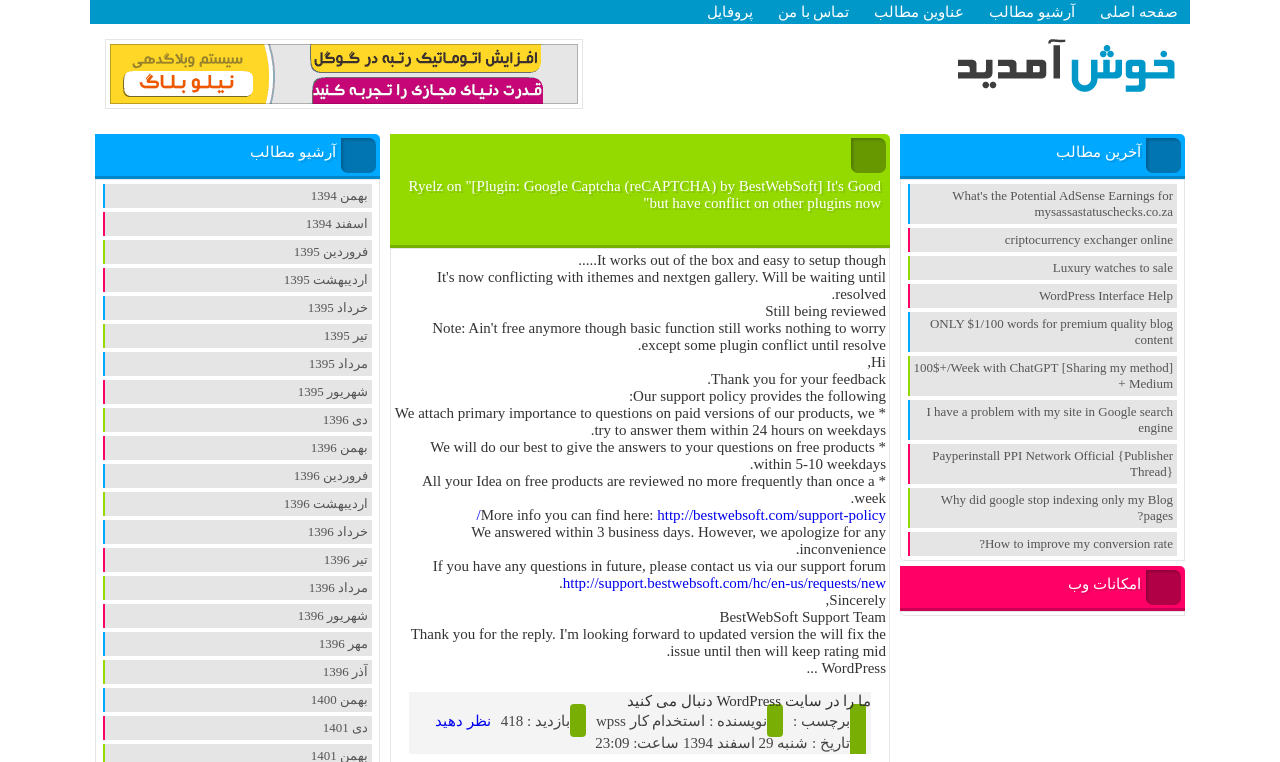How many links are there in the 'آخرین مطالب' section?
Provide a concise answer using a single word or phrase based on the image.

8